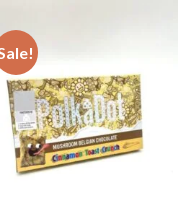Provide a one-word or brief phrase answer to the question:
Is the PolkaDot Chocolate Bar on sale?

Yes